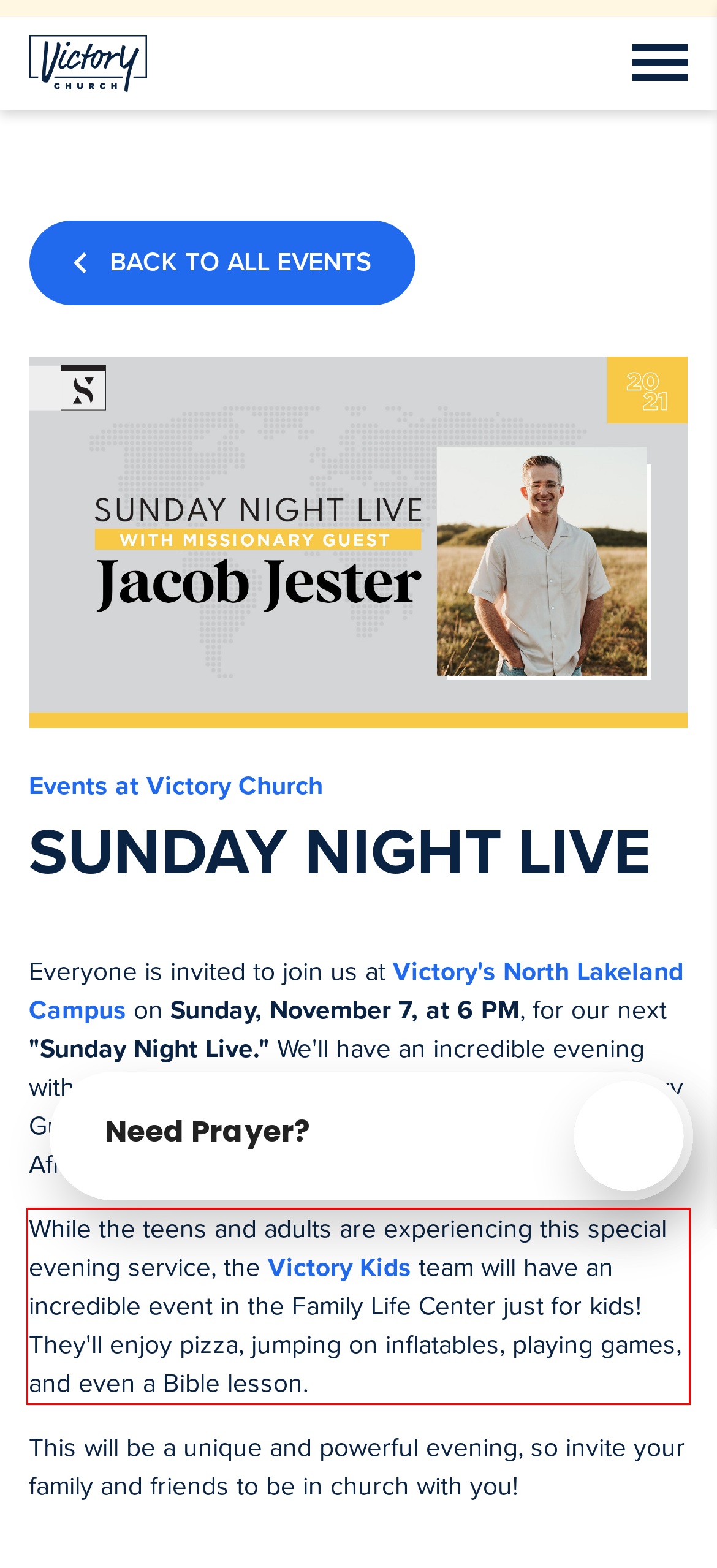Identify and extract the text within the red rectangle in the screenshot of the webpage.

While the teens and adults are experiencing this special evening service, the Victory Kids team will have an incredible event in the Family Life Center just for kids! They'll enjoy pizza, jumping on inflatables, playing games, and even a Bible lesson.